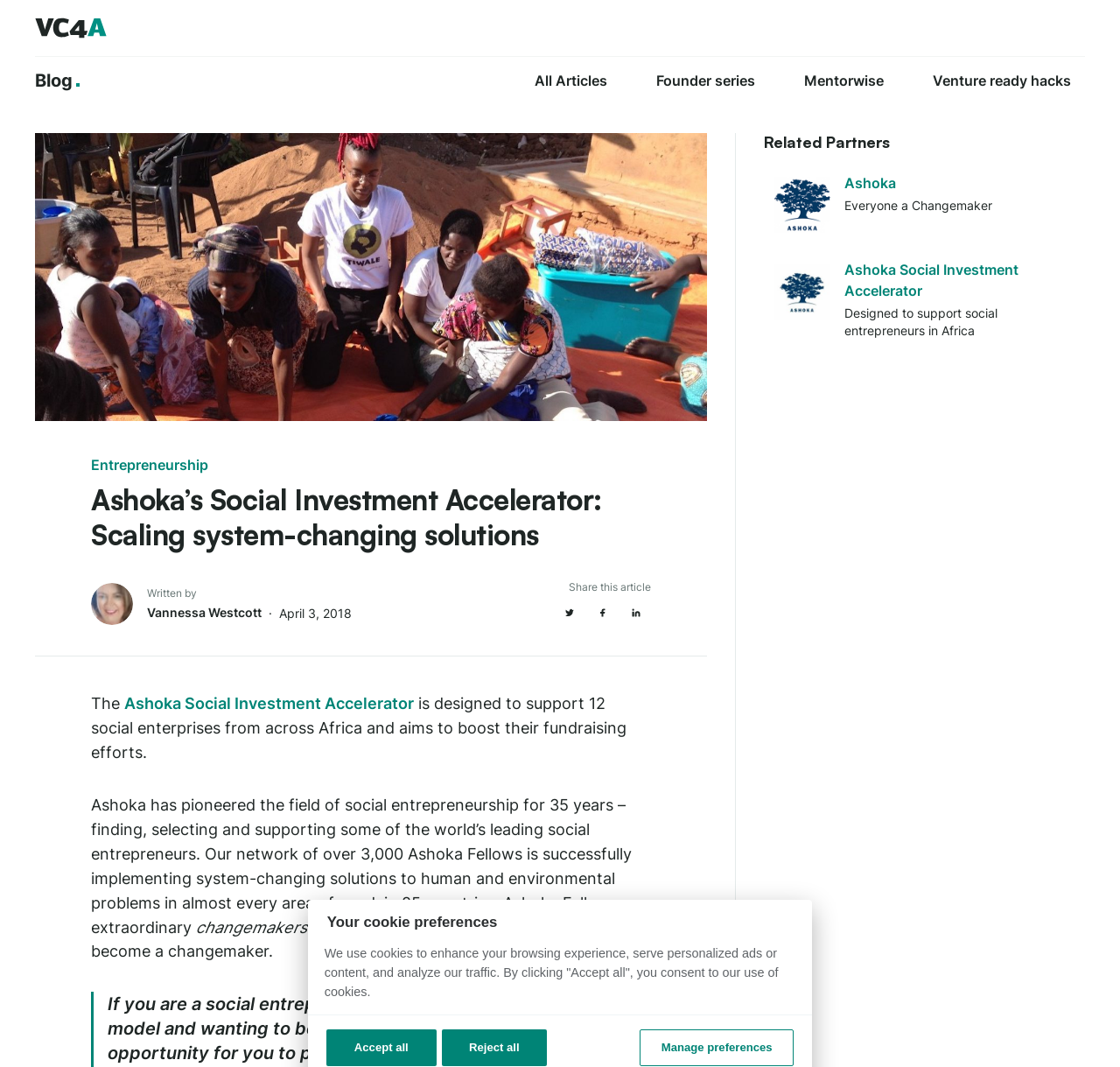Indicate the bounding box coordinates of the element that must be clicked to execute the instruction: "View all articles". The coordinates should be given as four float numbers between 0 and 1, i.e., [left, top, right, bottom].

[0.465, 0.053, 0.555, 0.098]